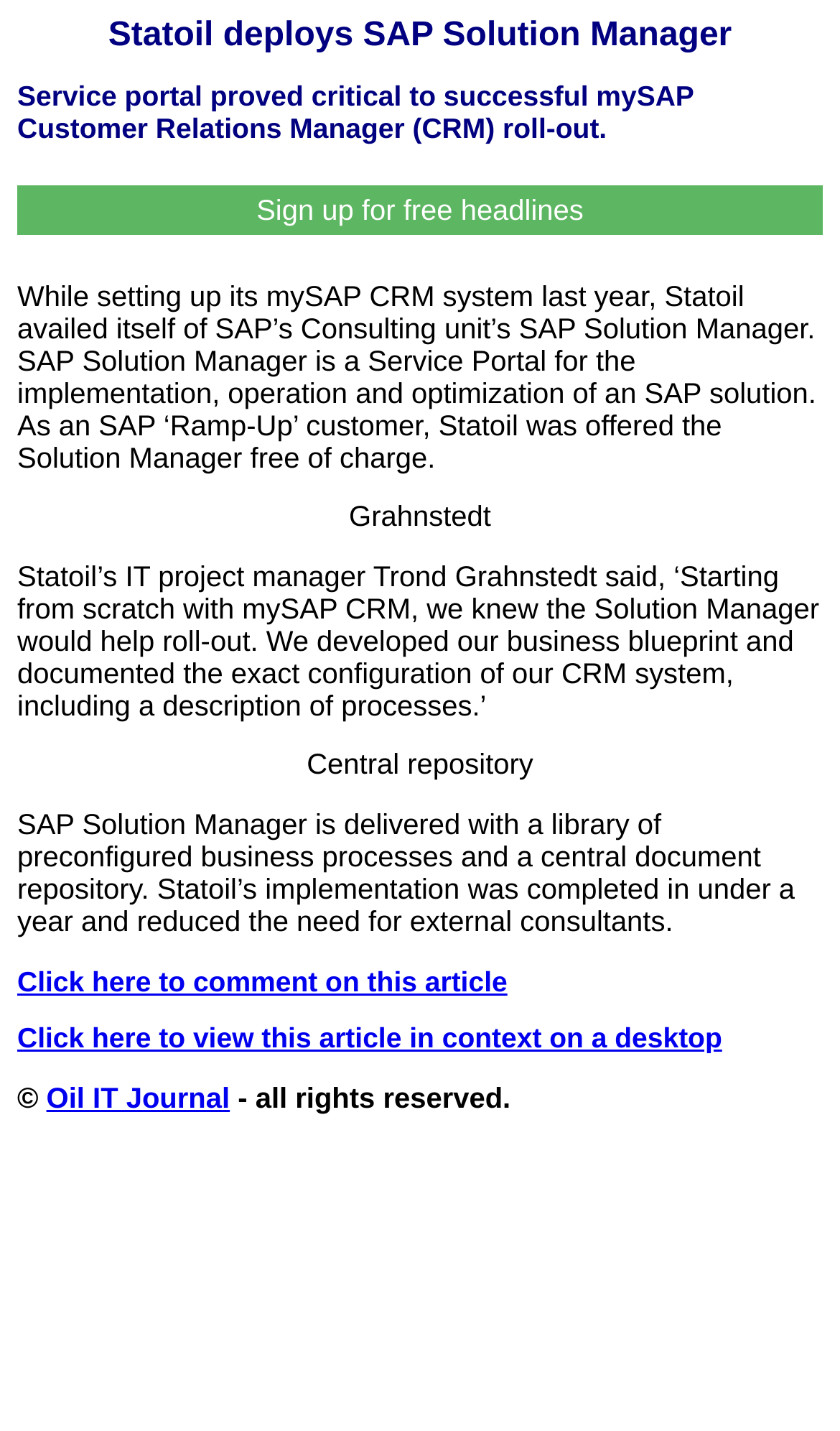Determine the main heading of the webpage and generate its text.

Statoil deploys SAP Solution Manager